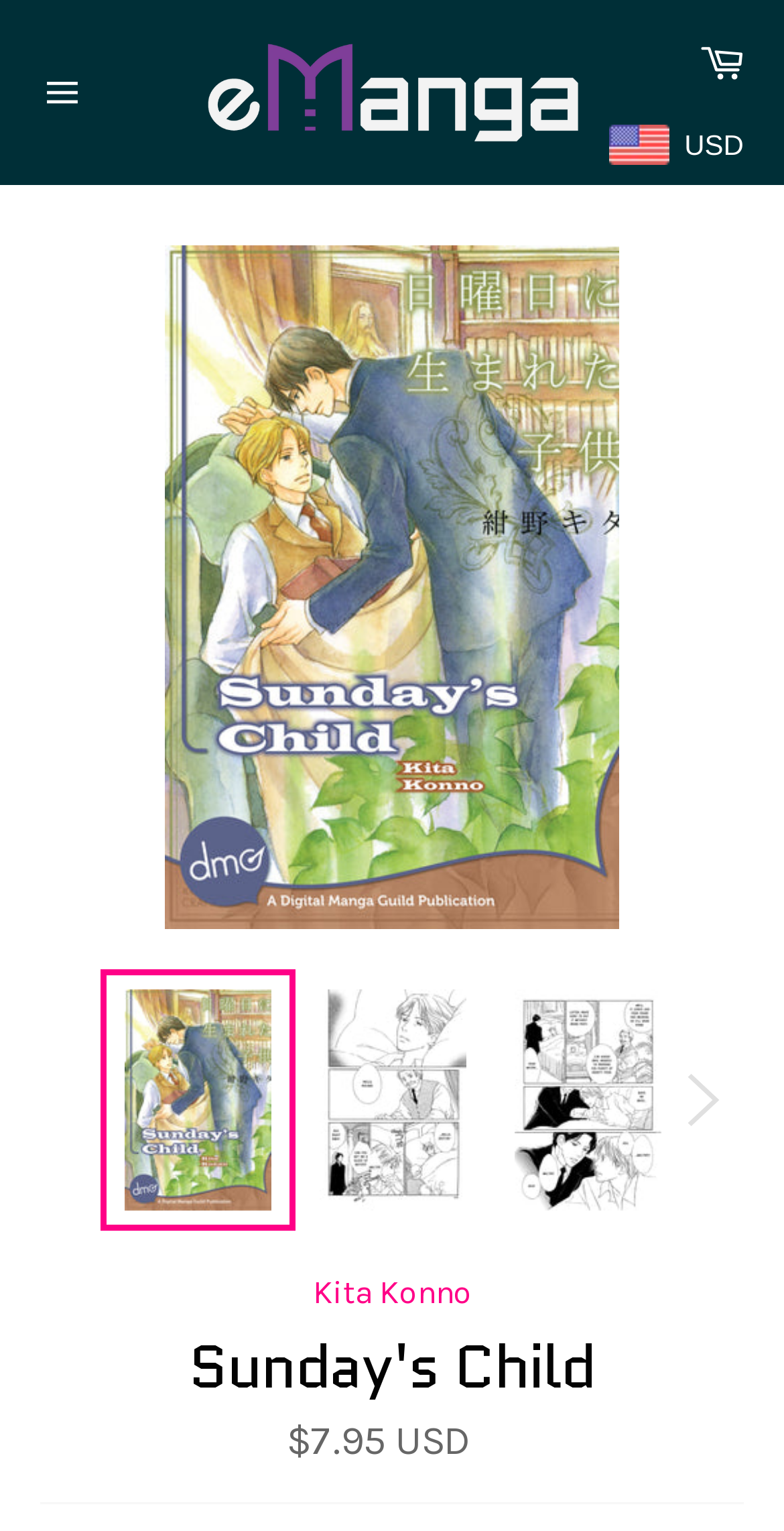How many currencies are available?
Can you offer a detailed and complete answer to this question?

The number of currencies available can be determined by counting the StaticText elements with currency names, which are 'US Dollar', 'Canadian Dollar', 'Euro', 'British Pound Sterling', and 'Australian Dollar'.